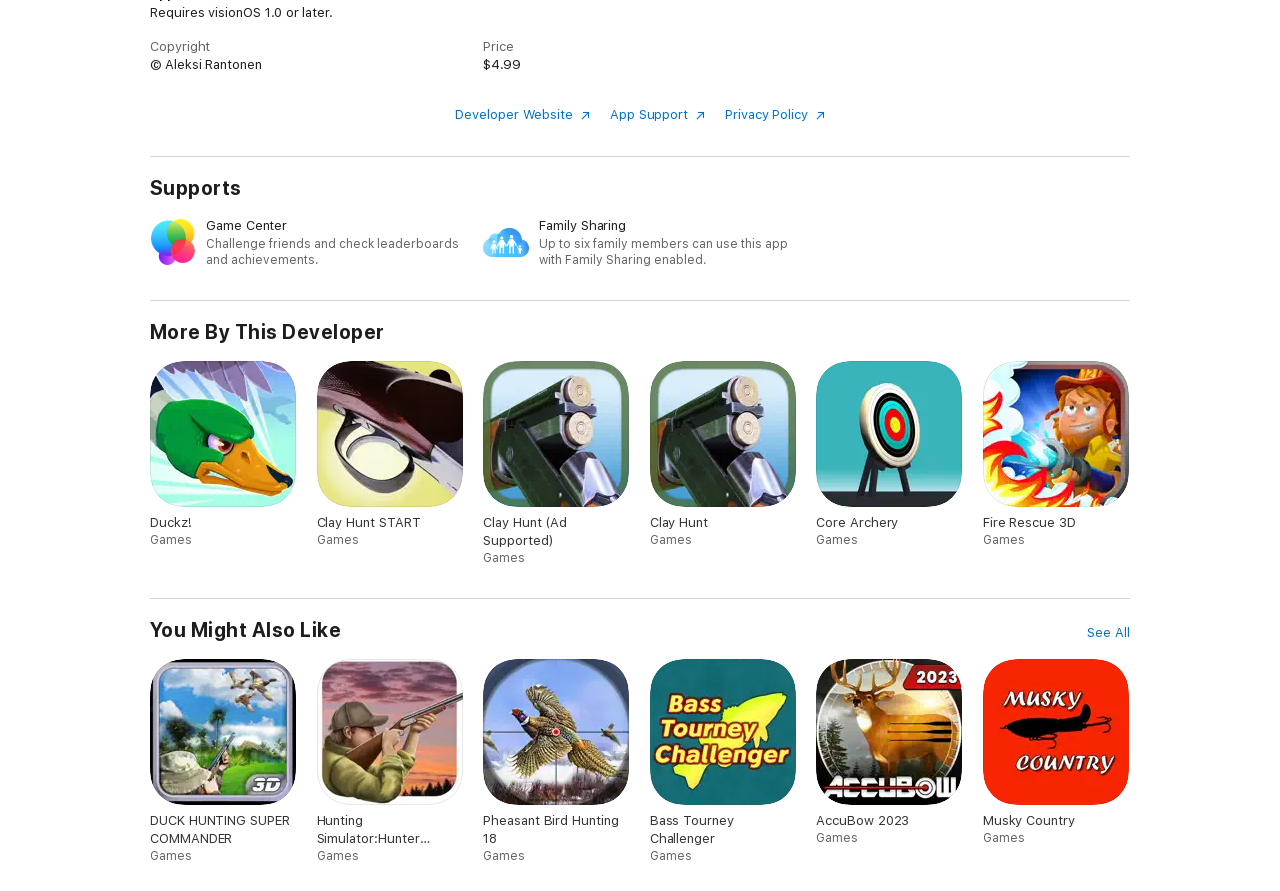Using the provided description Hunting Simulator:Hunter Games Games, find the bounding box coordinates for the UI element. Provide the coordinates in (top-left x, top-left y, bottom-right x, bottom-right y) format, ensuring all values are between 0 and 1.

[0.247, 0.739, 0.362, 0.969]